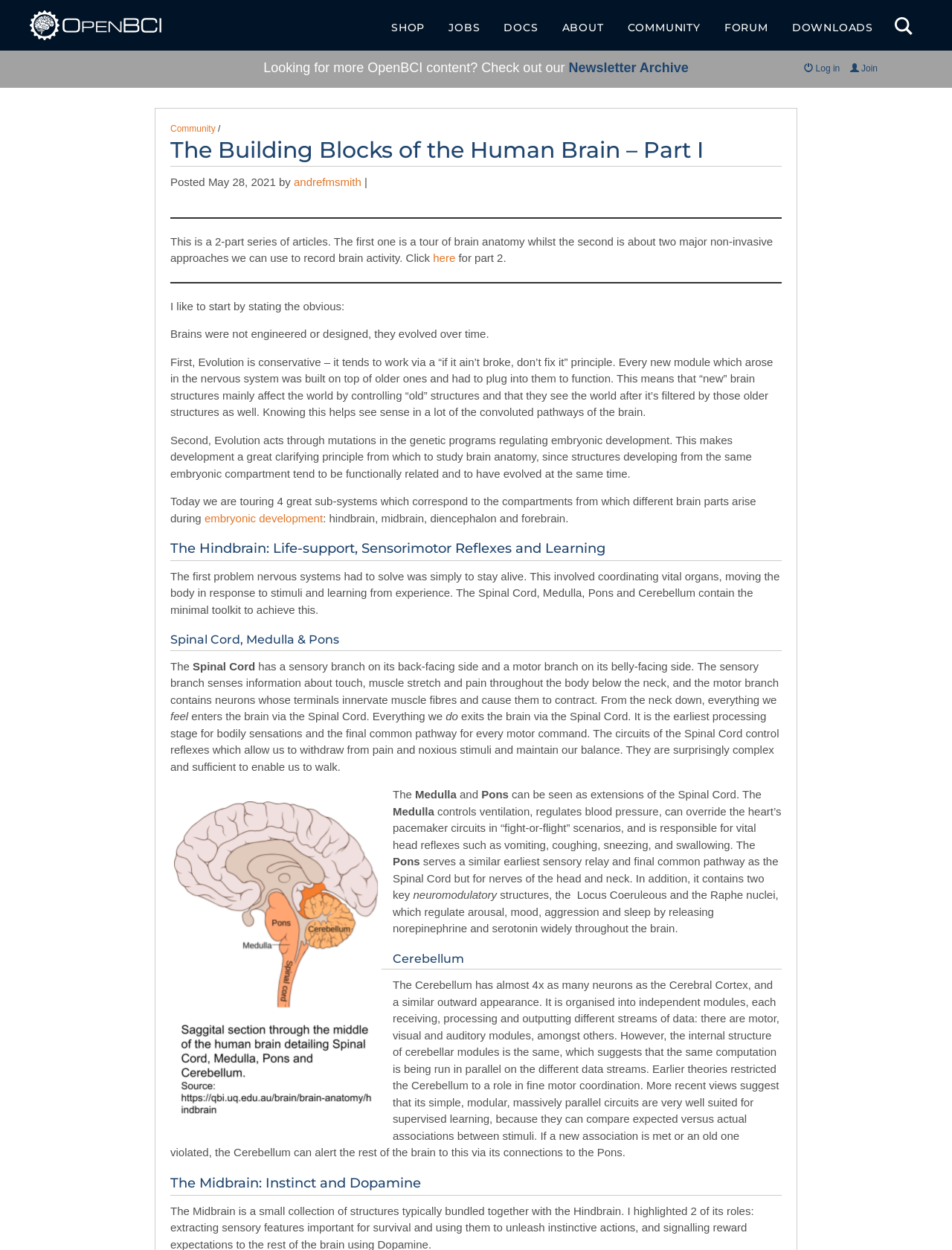How many major non-invasive approaches to record brain activity are discussed in the article?
Using the details shown in the screenshot, provide a comprehensive answer to the question.

I found this information by reading the introductory text which states that the article is a 2-part series, with the first part being a tour of brain anatomy and the second part being about two major non-invasive approaches to record brain activity.